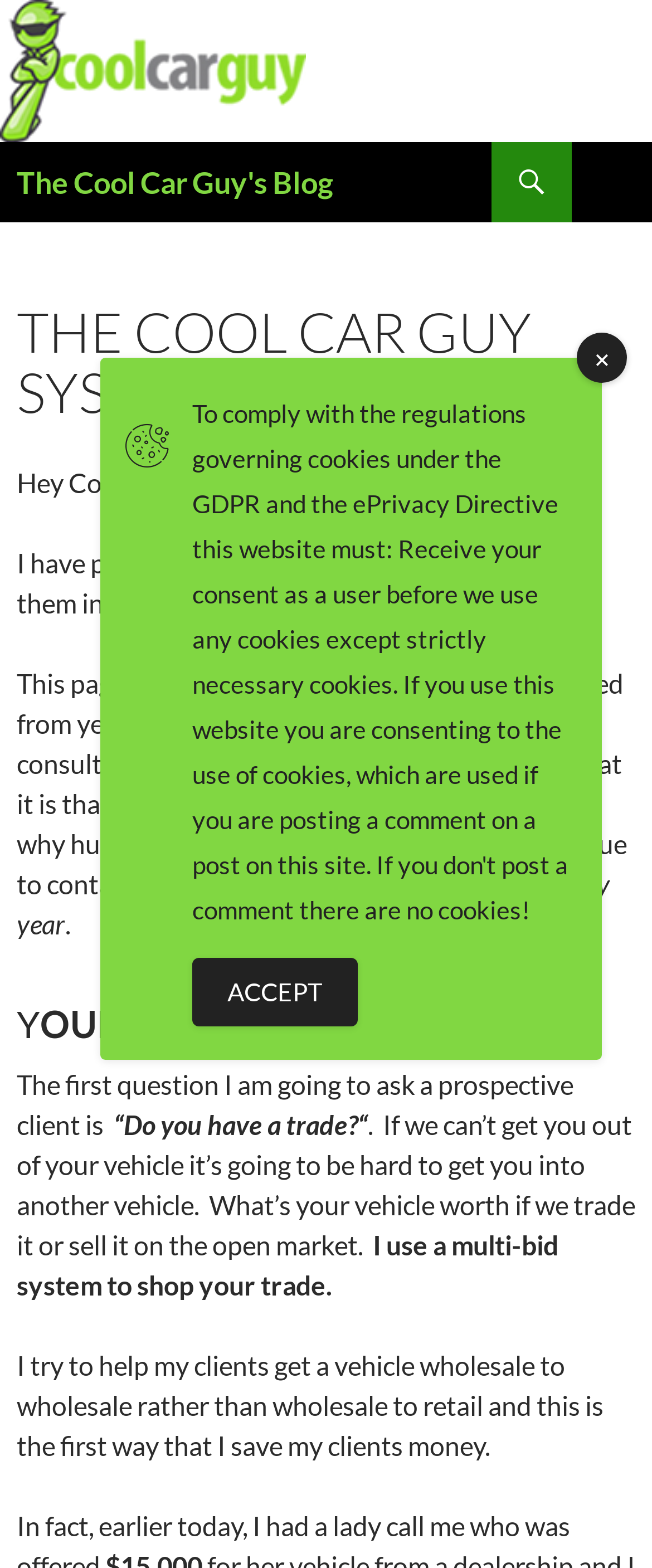Please give a short response to the question using one word or a phrase:
What system does the author use to shop a client's trade?

multi-bid system